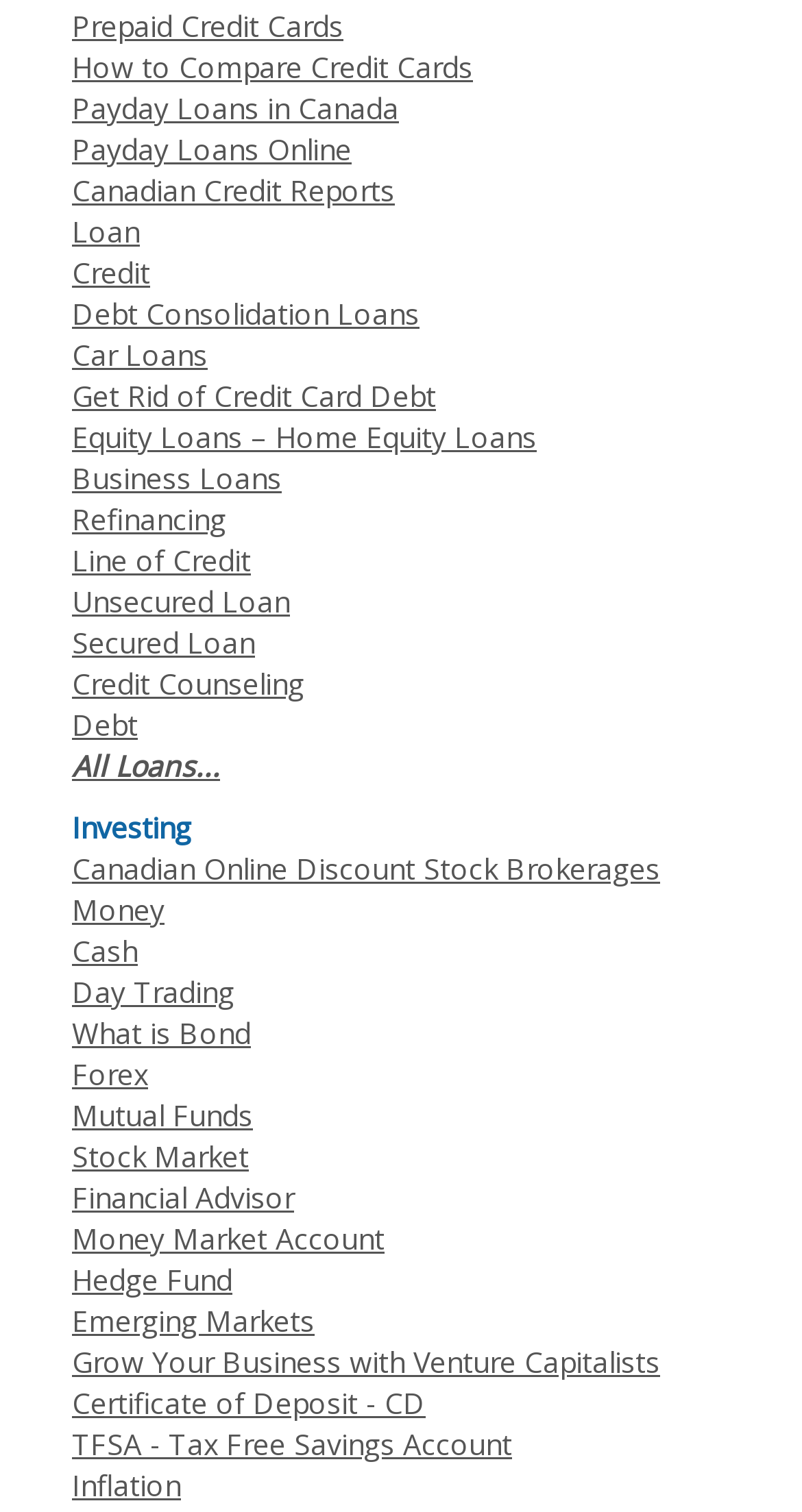Identify the bounding box coordinates for the UI element described as follows: Payday Loans Online. Use the format (top-left x, top-left y, bottom-right x, bottom-right y) and ensure all values are floating point numbers between 0 and 1.

[0.09, 0.086, 0.438, 0.112]